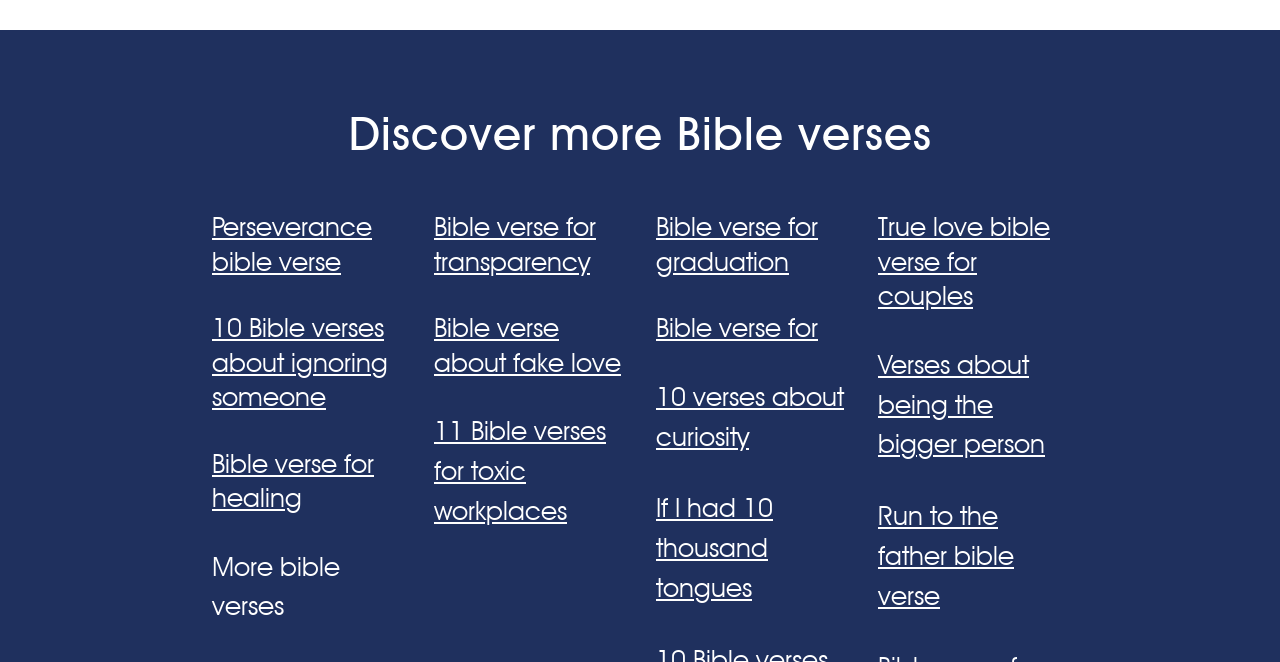Please identify the bounding box coordinates of the clickable area that will fulfill the following instruction: "View Bible verses about transparency". The coordinates should be in the format of four float numbers between 0 and 1, i.e., [left, top, right, bottom].

[0.339, 0.318, 0.466, 0.418]